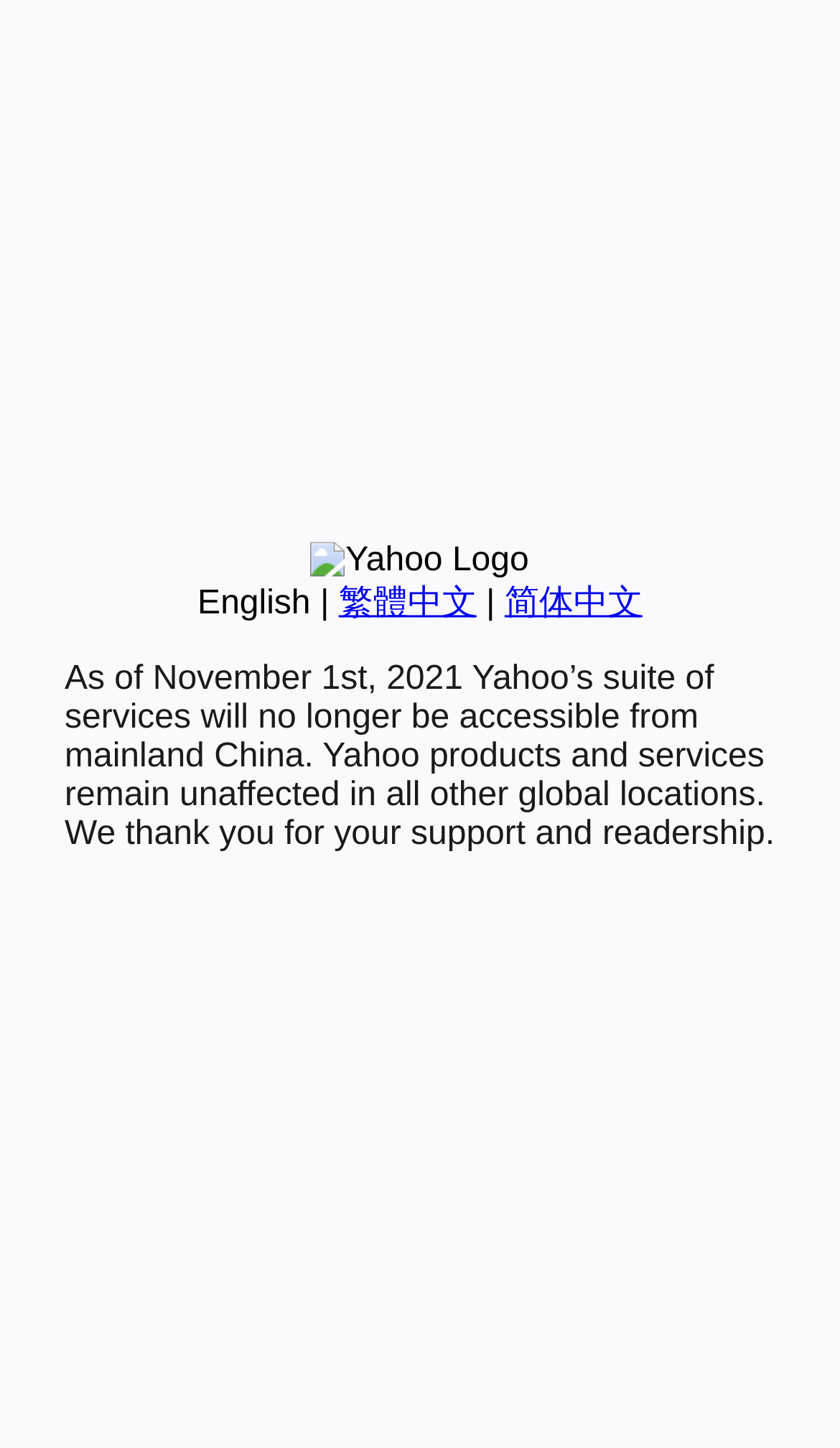Provide the bounding box coordinates of the HTML element described as: "繁體中文". The bounding box coordinates should be four float numbers between 0 and 1, i.e., [left, top, right, bottom].

[0.403, 0.404, 0.567, 0.429]